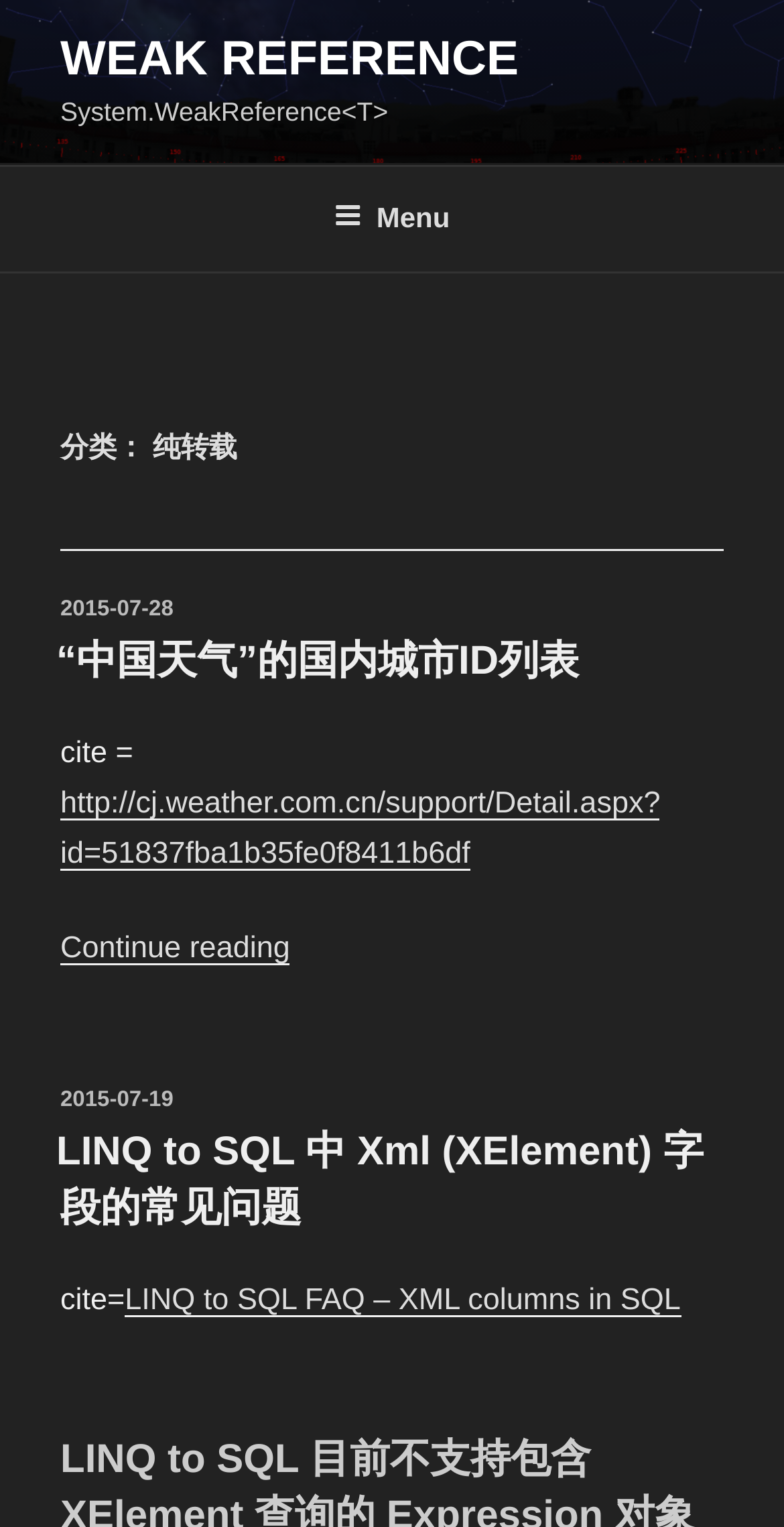Please find the bounding box coordinates of the element's region to be clicked to carry out this instruction: "Click the 'Menu' button".

[0.39, 0.11, 0.61, 0.175]